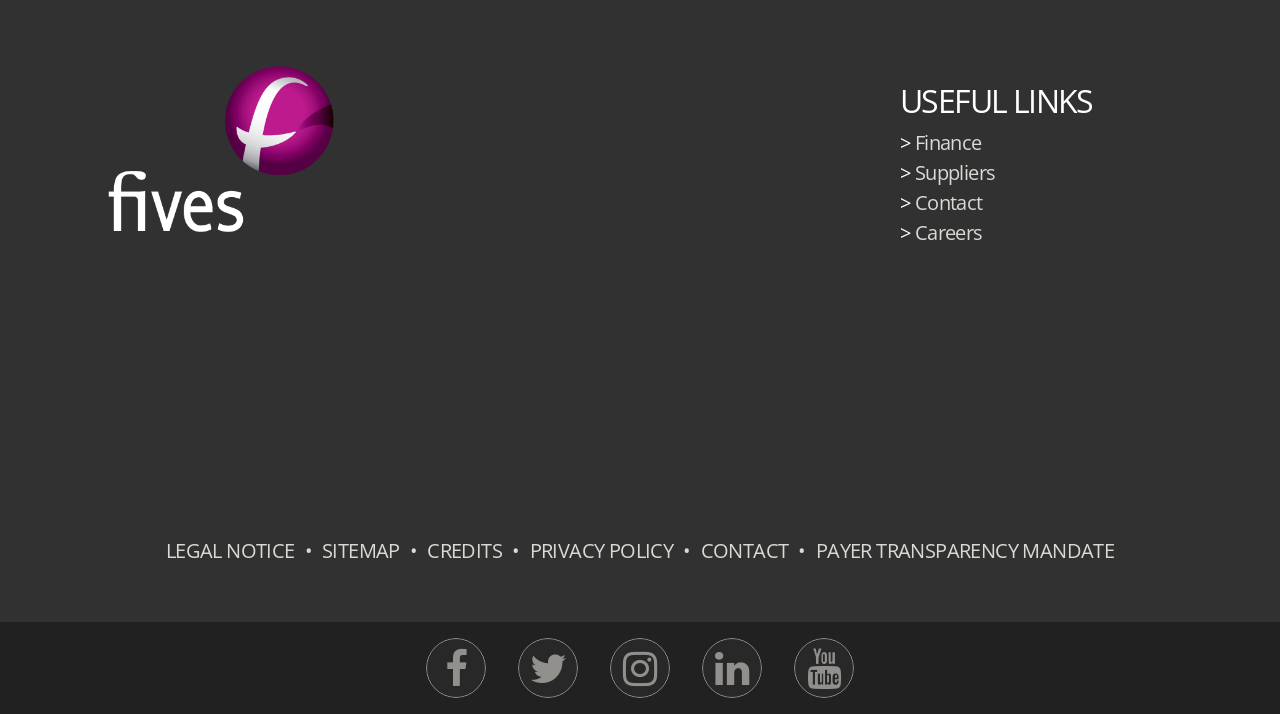Using the element description Facebook, predict the bounding box coordinates for the UI element. Provide the coordinates in (top-left x, top-left y, bottom-right x, bottom-right y) format with values ranging from 0 to 1.

[0.333, 0.894, 0.38, 0.978]